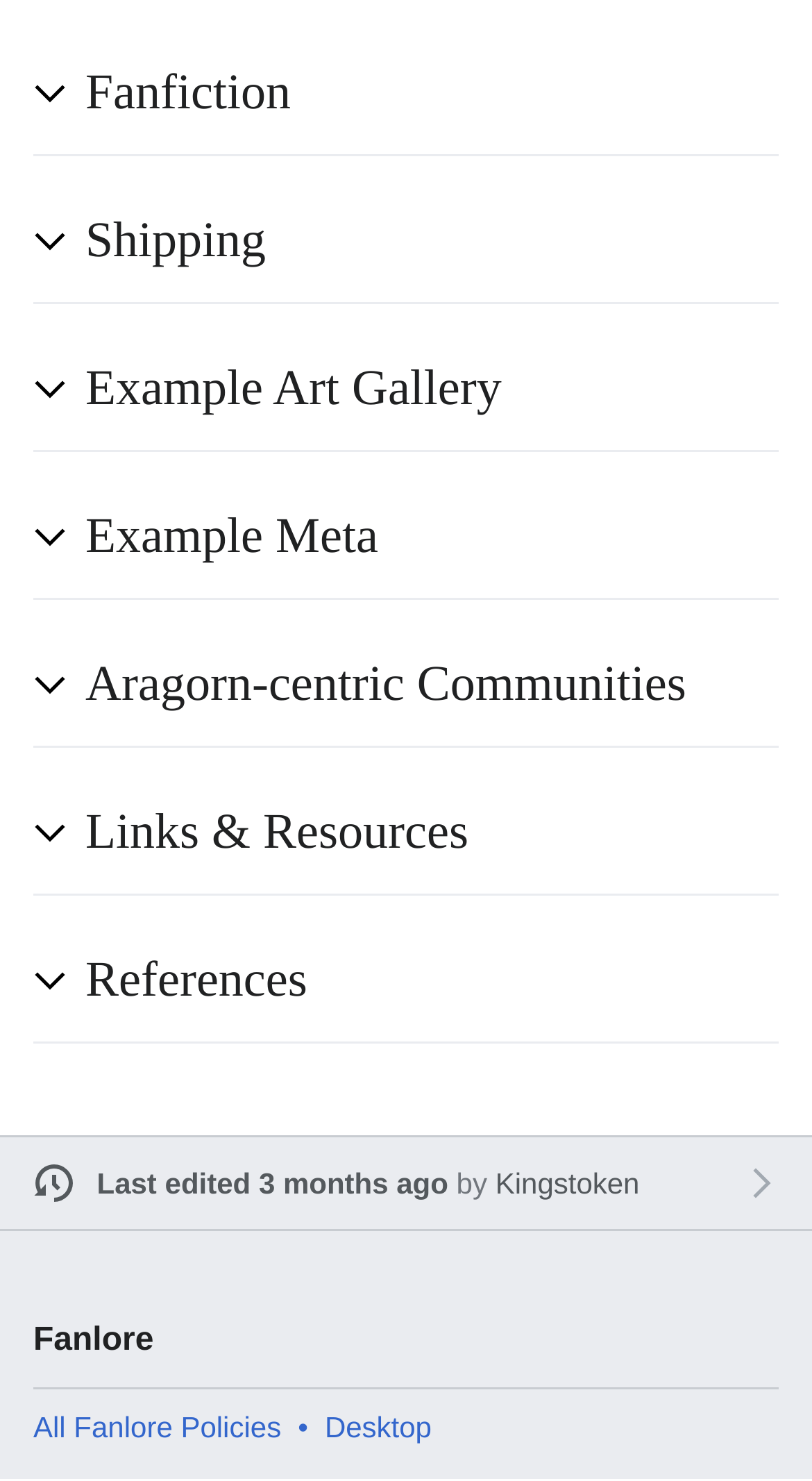Respond concisely with one word or phrase to the following query:
Who is the last editor of the webpage?

Kingstoken